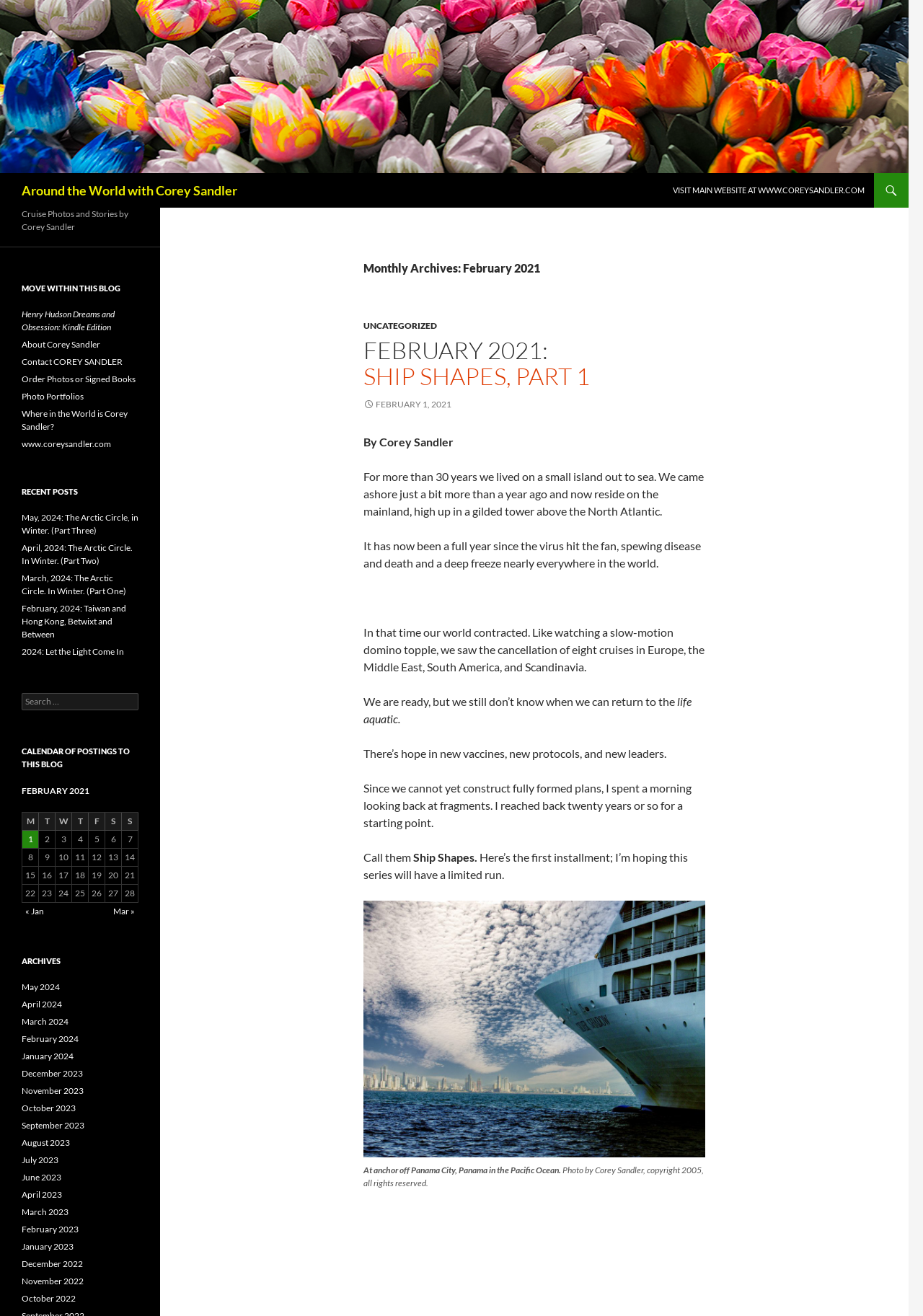Provide the bounding box coordinates, formatted as (top-left x, top-left y, bottom-right x, bottom-right y), with all values being floating point numbers between 0 and 1. Identify the bounding box of the UI element that matches the description: Order Photos or Signed Books

[0.023, 0.284, 0.147, 0.292]